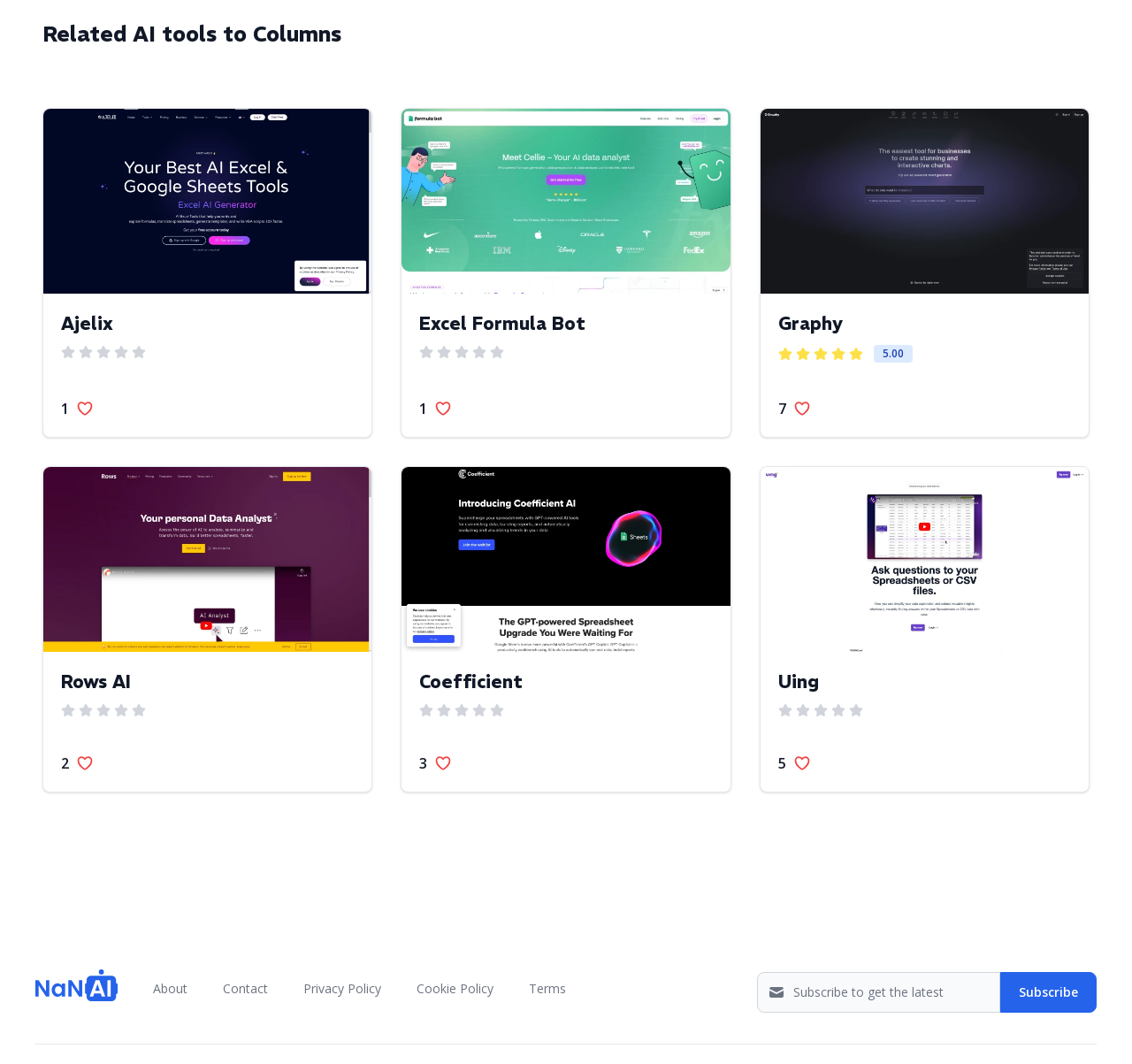Locate the bounding box coordinates of the region to be clicked to comply with the following instruction: "Click on the About link". The coordinates must be four float numbers between 0 and 1, in the form [left, top, right, bottom].

[0.129, 0.914, 0.172, 0.944]